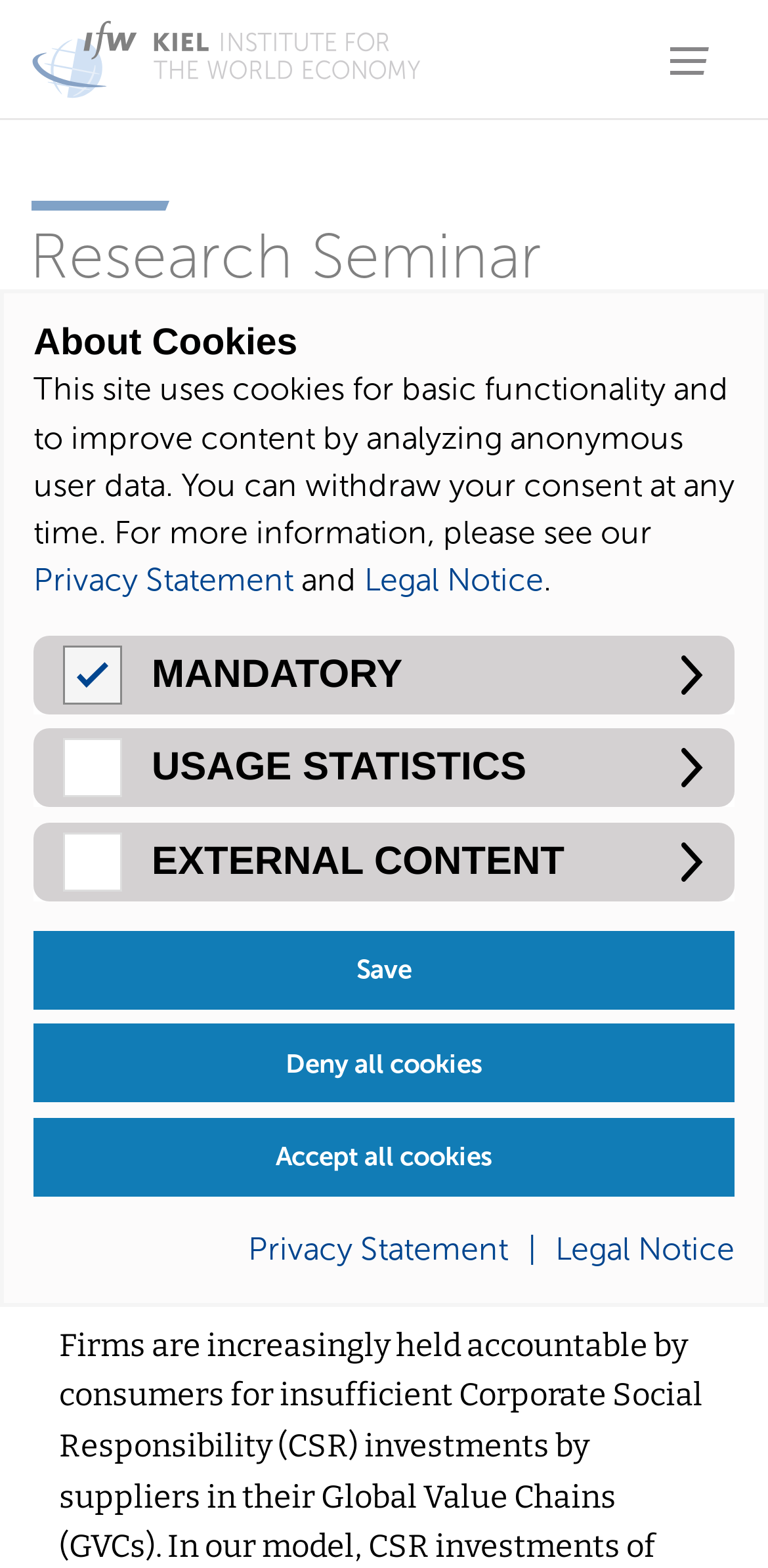Use a single word or phrase to answer the following:
What is the topic of the research seminar?

Corporate Social Responsibility